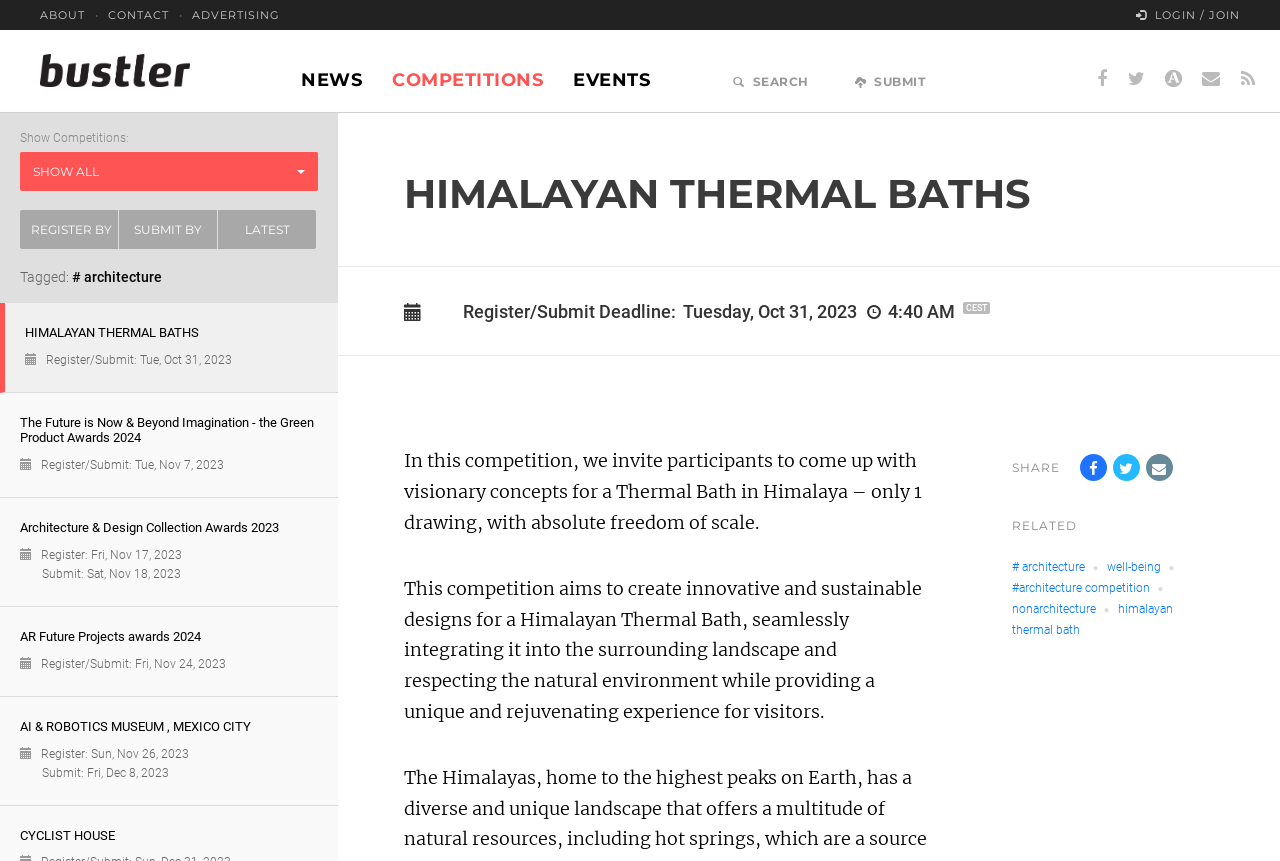Using the description "nonarchitecture", predict the bounding box of the relevant HTML element.

[0.79, 0.699, 0.856, 0.717]